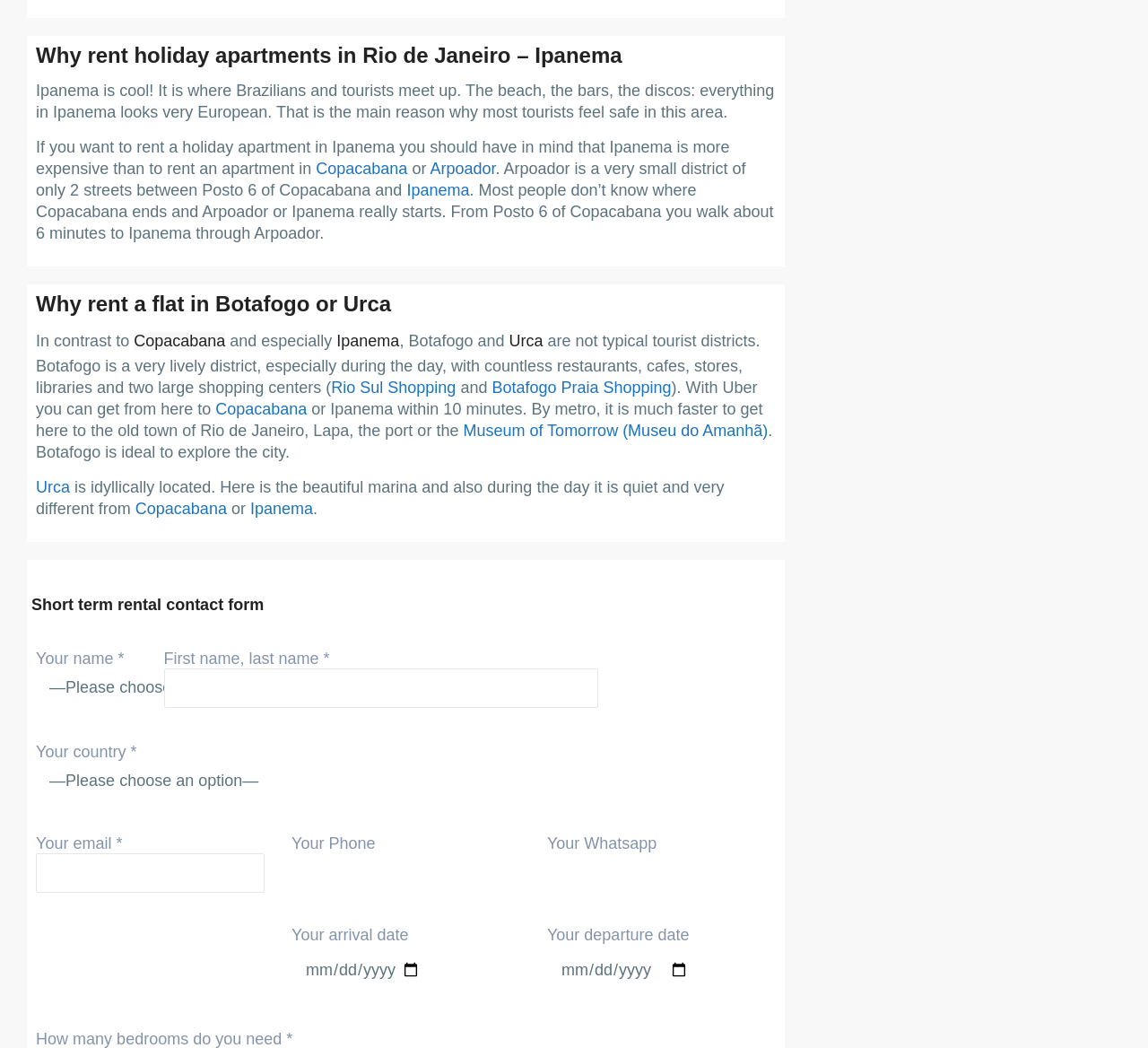Locate the bounding box coordinates of the element I should click to achieve the following instruction: "Submit the contact form".

[0.031, 0.543, 0.676, 0.587]